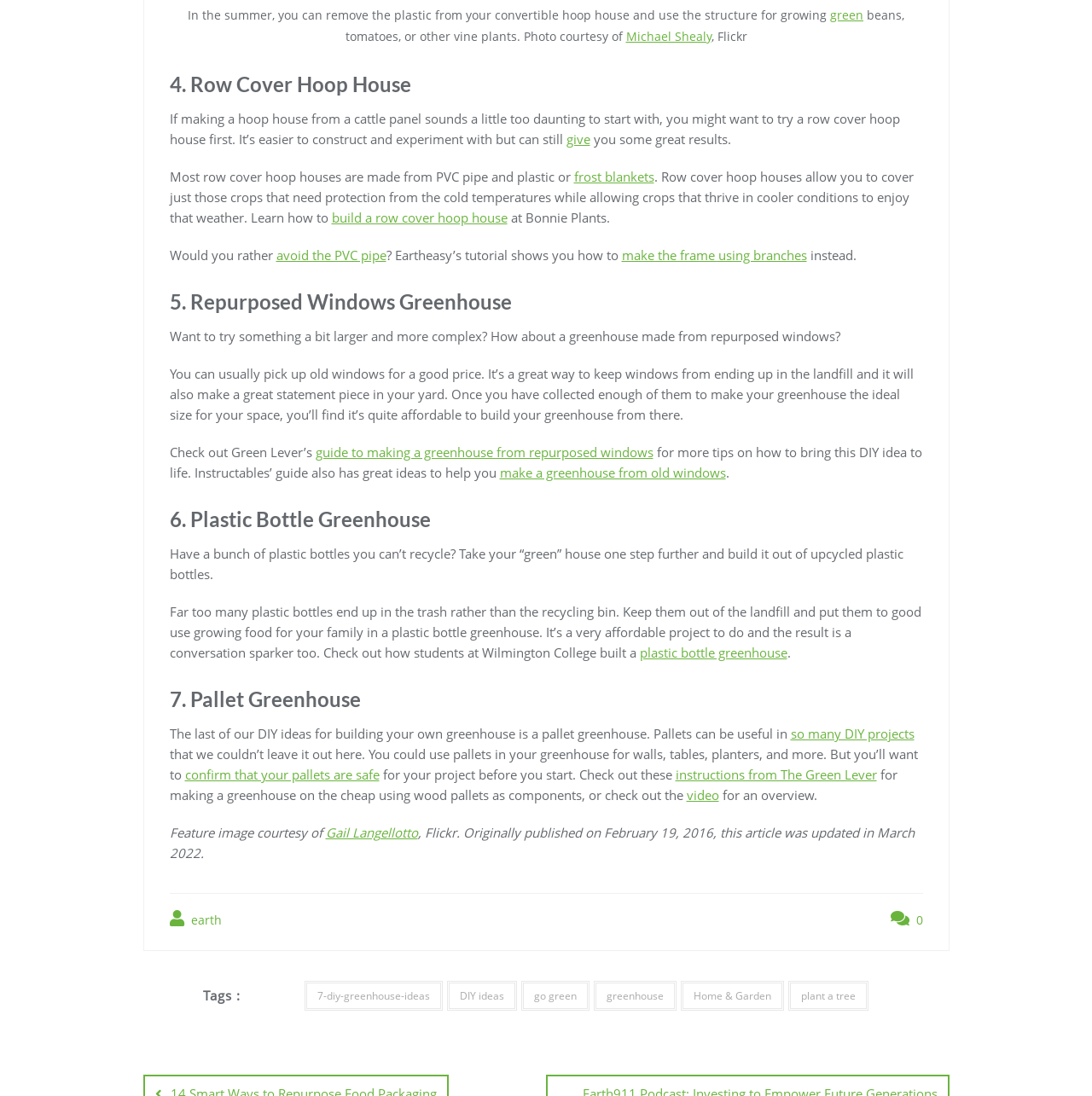Who is the author of the feature image?
Please provide a single word or phrase as your answer based on the image.

Gail Langellotto